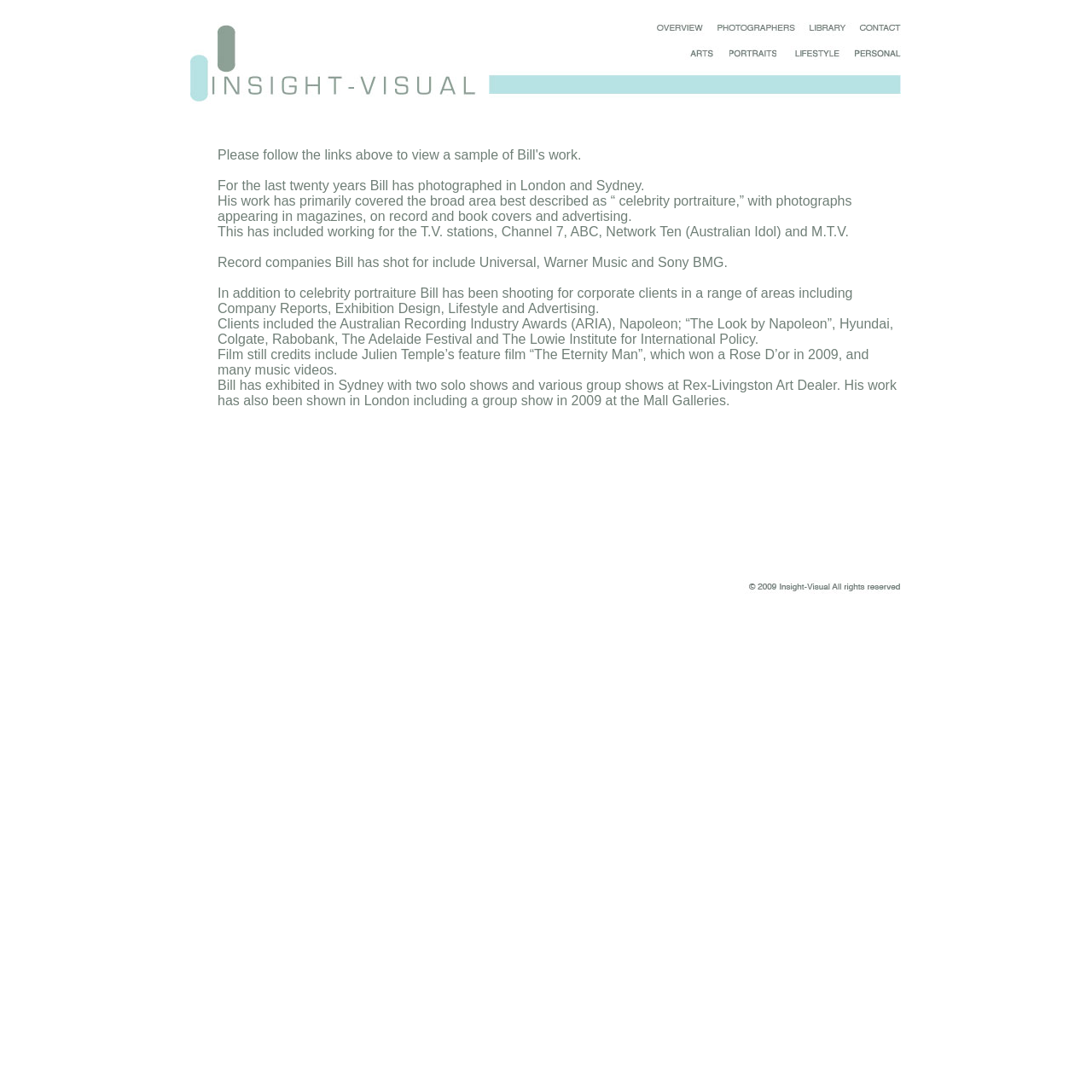How many solo shows has Bill had in Sydney?
Refer to the image and provide a concise answer in one word or phrase.

Two